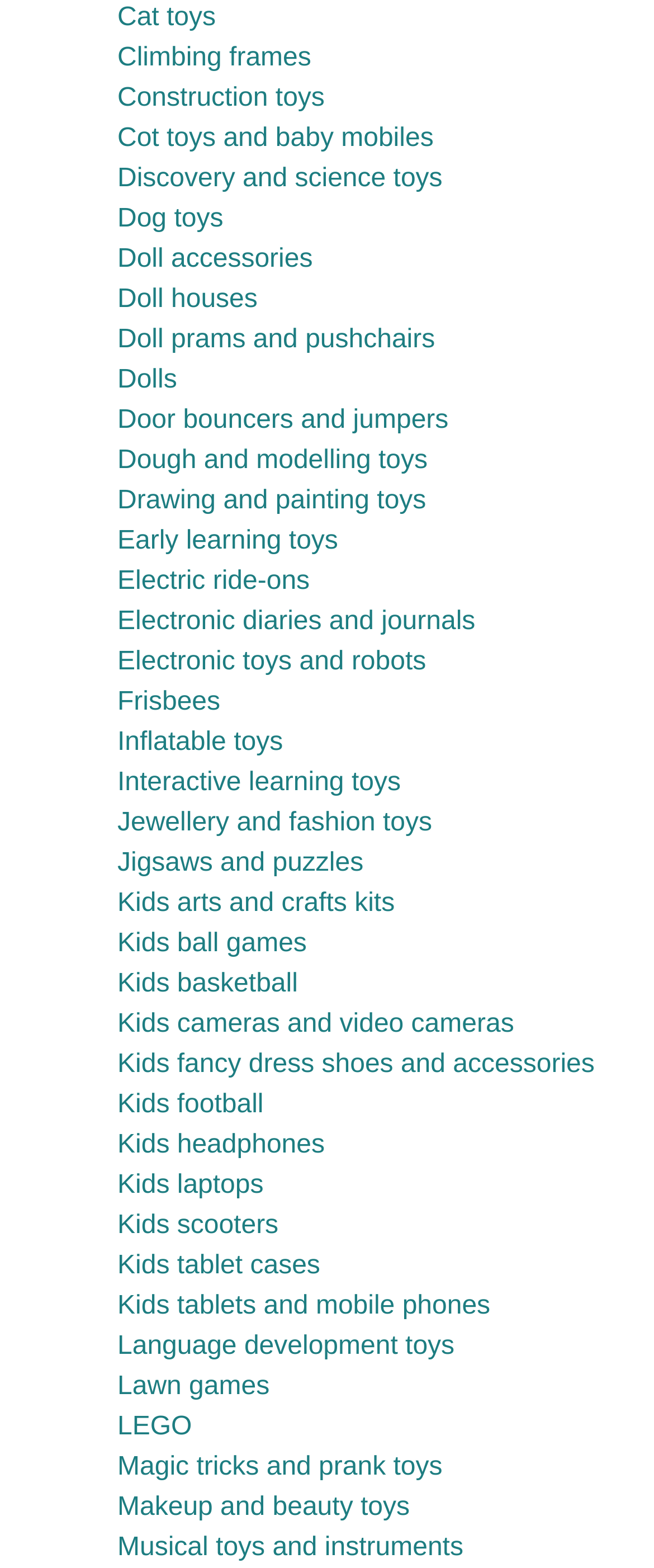Please determine the bounding box coordinates of the element's region to click for the following instruction: "Check out kids scooters".

[0.179, 0.772, 0.426, 0.79]